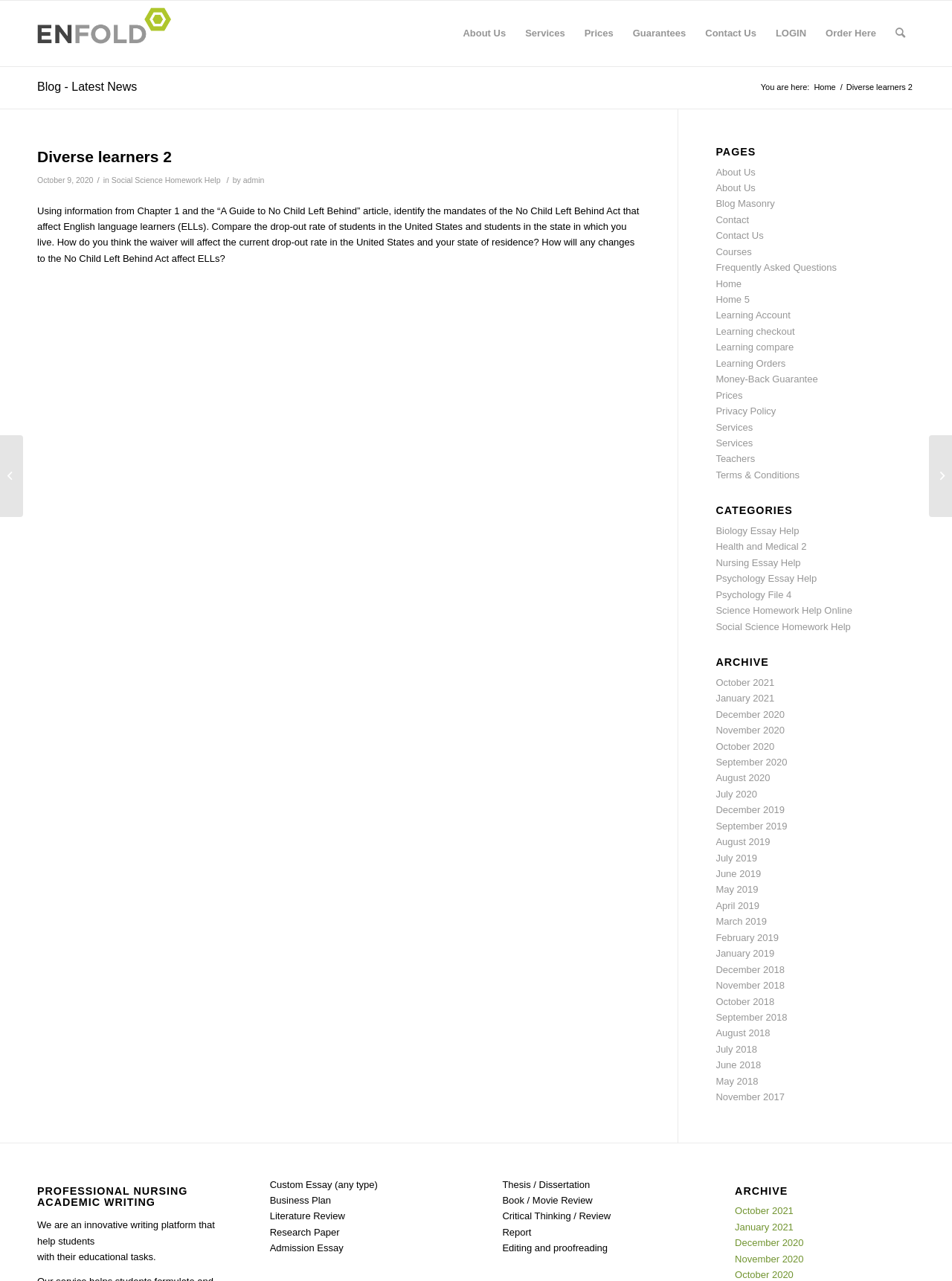Please identify the bounding box coordinates of the area that needs to be clicked to fulfill the following instruction: "Go to the 'Contact Us' page."

[0.731, 0.001, 0.805, 0.052]